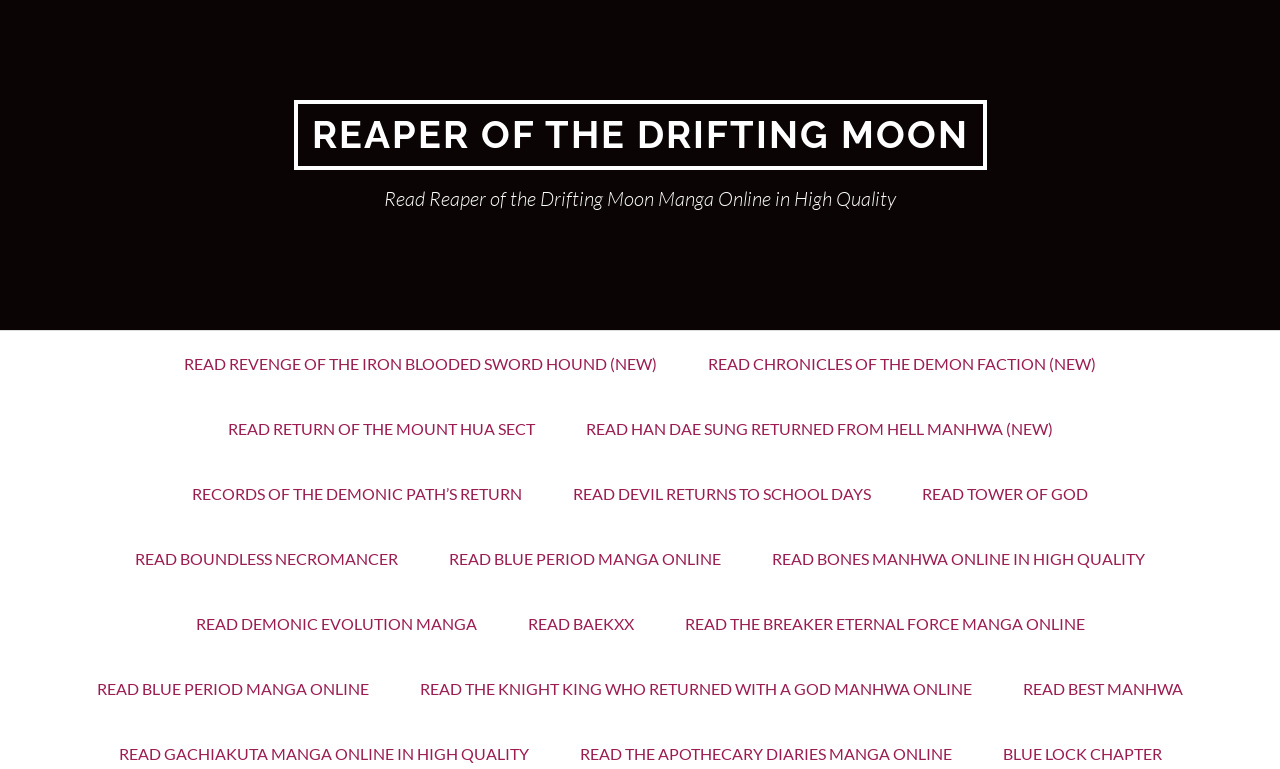Pinpoint the bounding box coordinates of the area that must be clicked to complete this instruction: "Read Baekxx".

[0.393, 0.768, 0.514, 0.853]